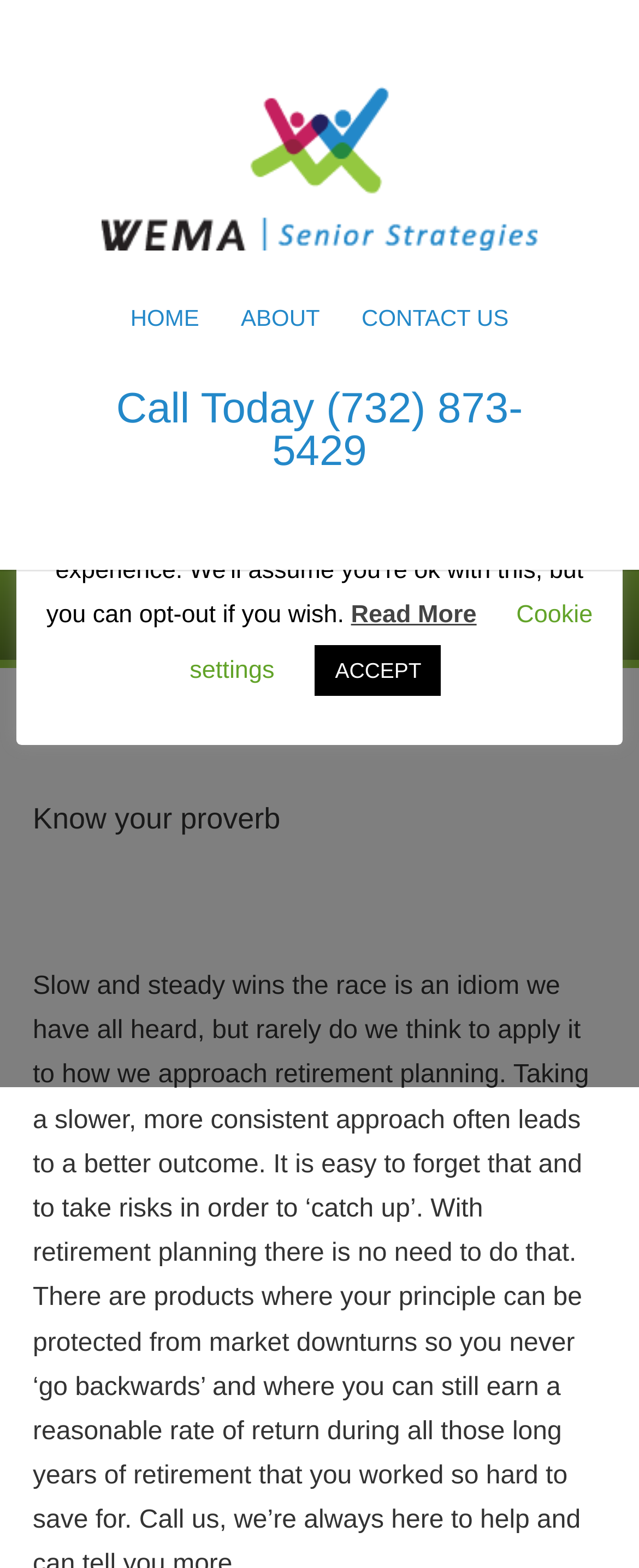Pinpoint the bounding box coordinates of the clickable area necessary to execute the following instruction: "know your proverb". The coordinates should be given as four float numbers between 0 and 1, namely [left, top, right, bottom].

[0.051, 0.513, 0.949, 0.542]